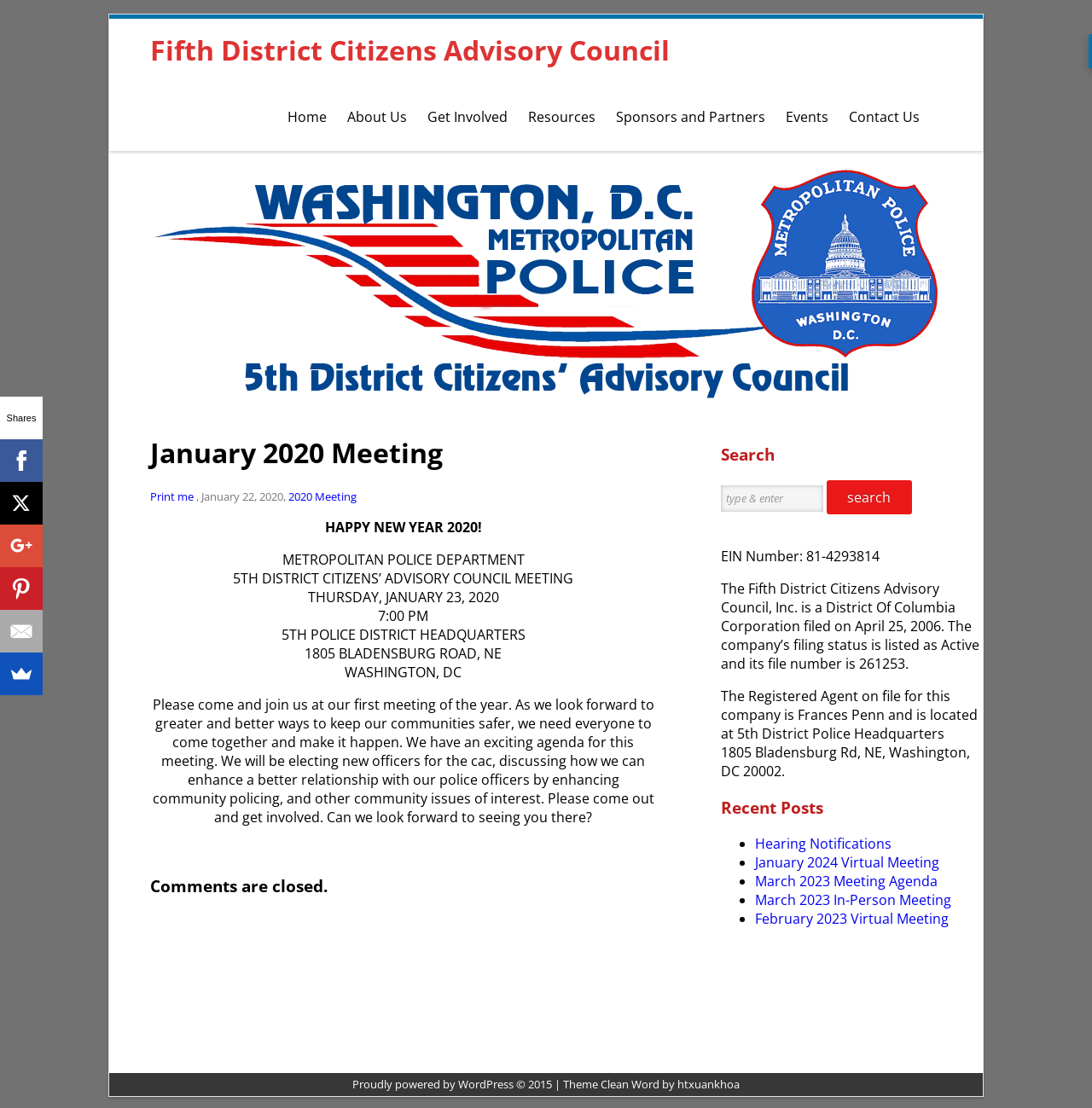What is the location of the 5th Police District Headquarters?
Examine the webpage screenshot and provide an in-depth answer to the question.

I found the answer by looking at the article section of the webpage, where it says '5TH POLICE DISTRICT HEADQUARTERS 1805 BLADENSBURG ROAD, NE WASHINGTON, DC'.